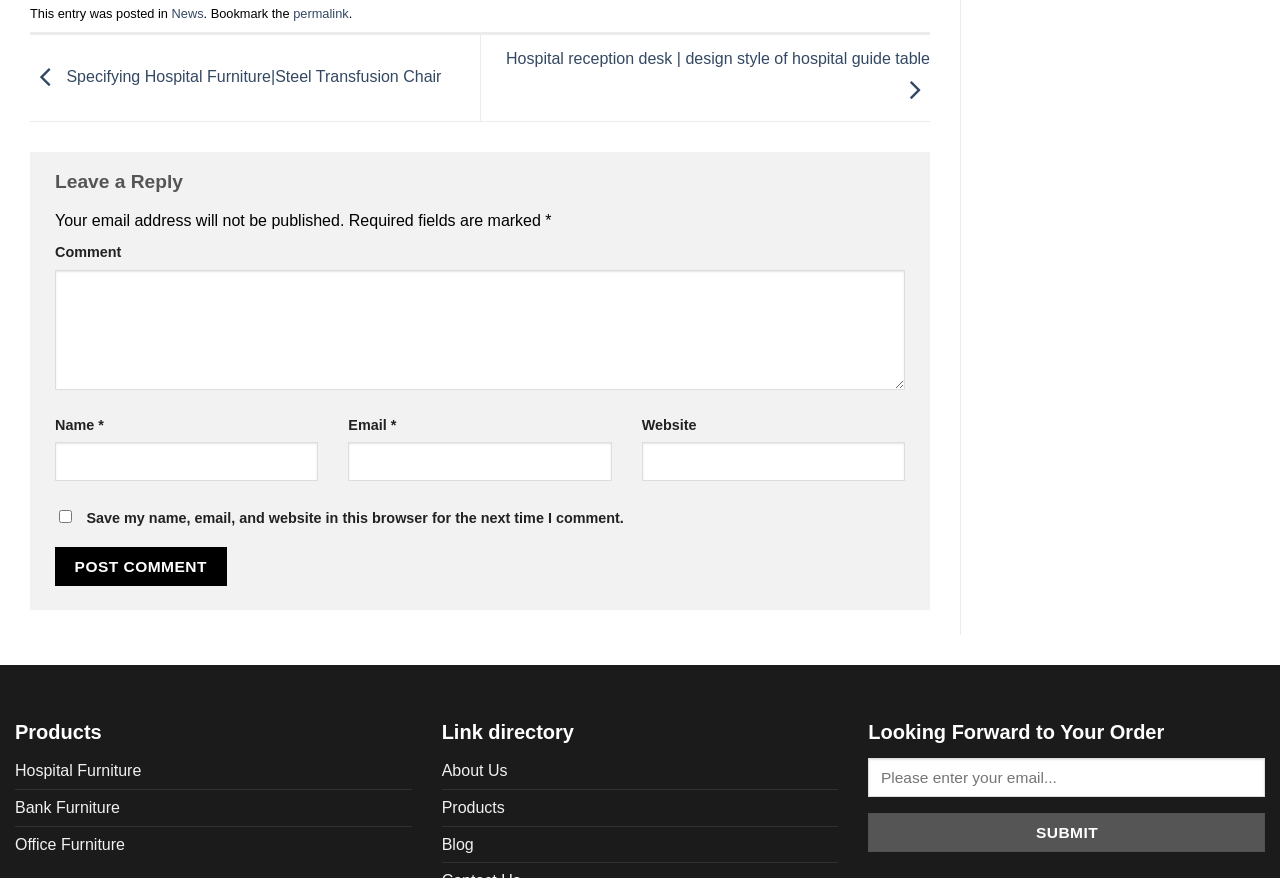What is the purpose of the textbox at the bottom of the page?
Provide a detailed and extensive answer to the question.

The textbox at the bottom of the page has a label 'Please enter your email...' and is followed by a 'SUBMIT' button. This suggests that the textbox is used to enter an email address, possibly for newsletter subscription or other email-related purposes.